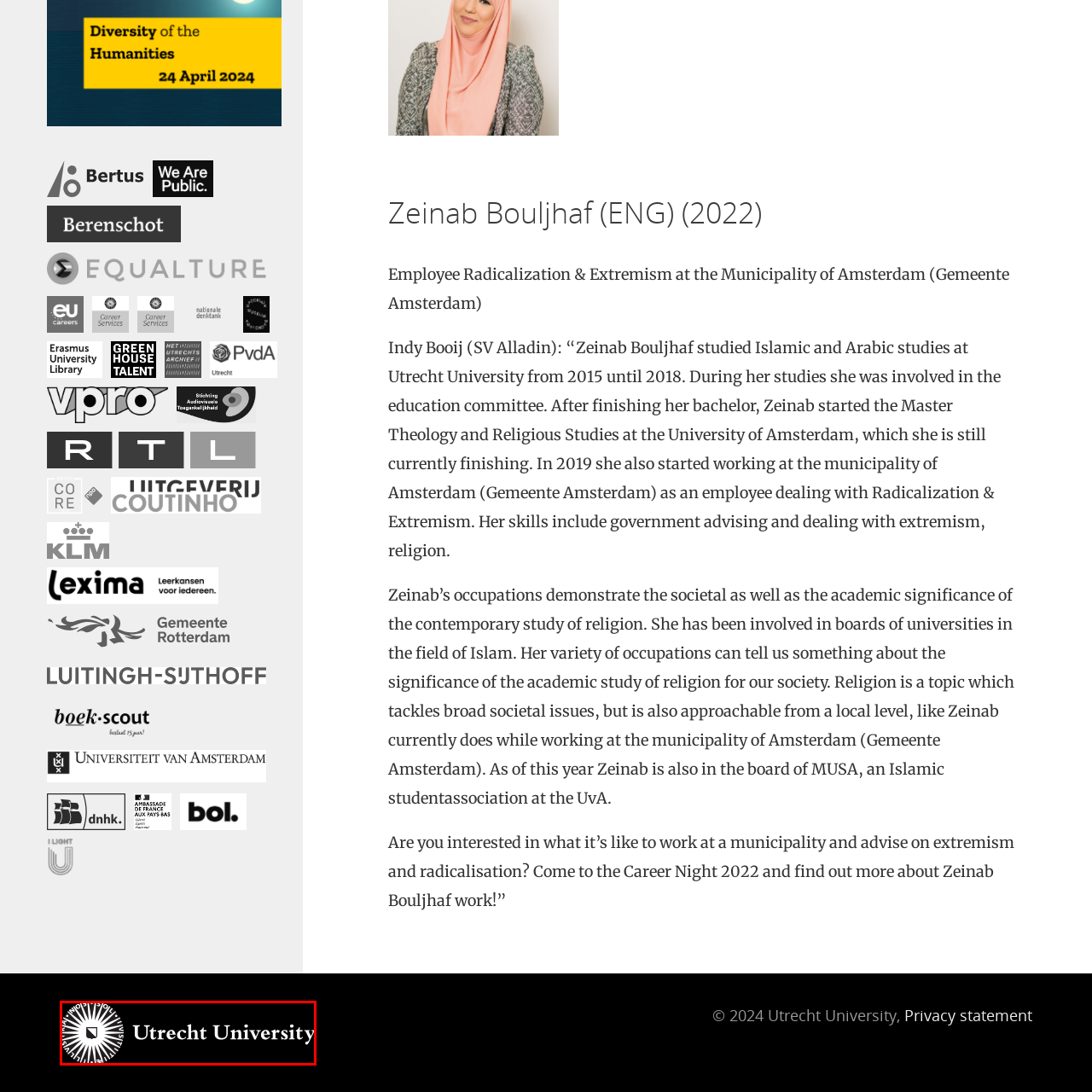Direct your attention to the image within the red boundary, What does the logo reflect?
 Respond with a single word or phrase.

Academic heritage and commitment